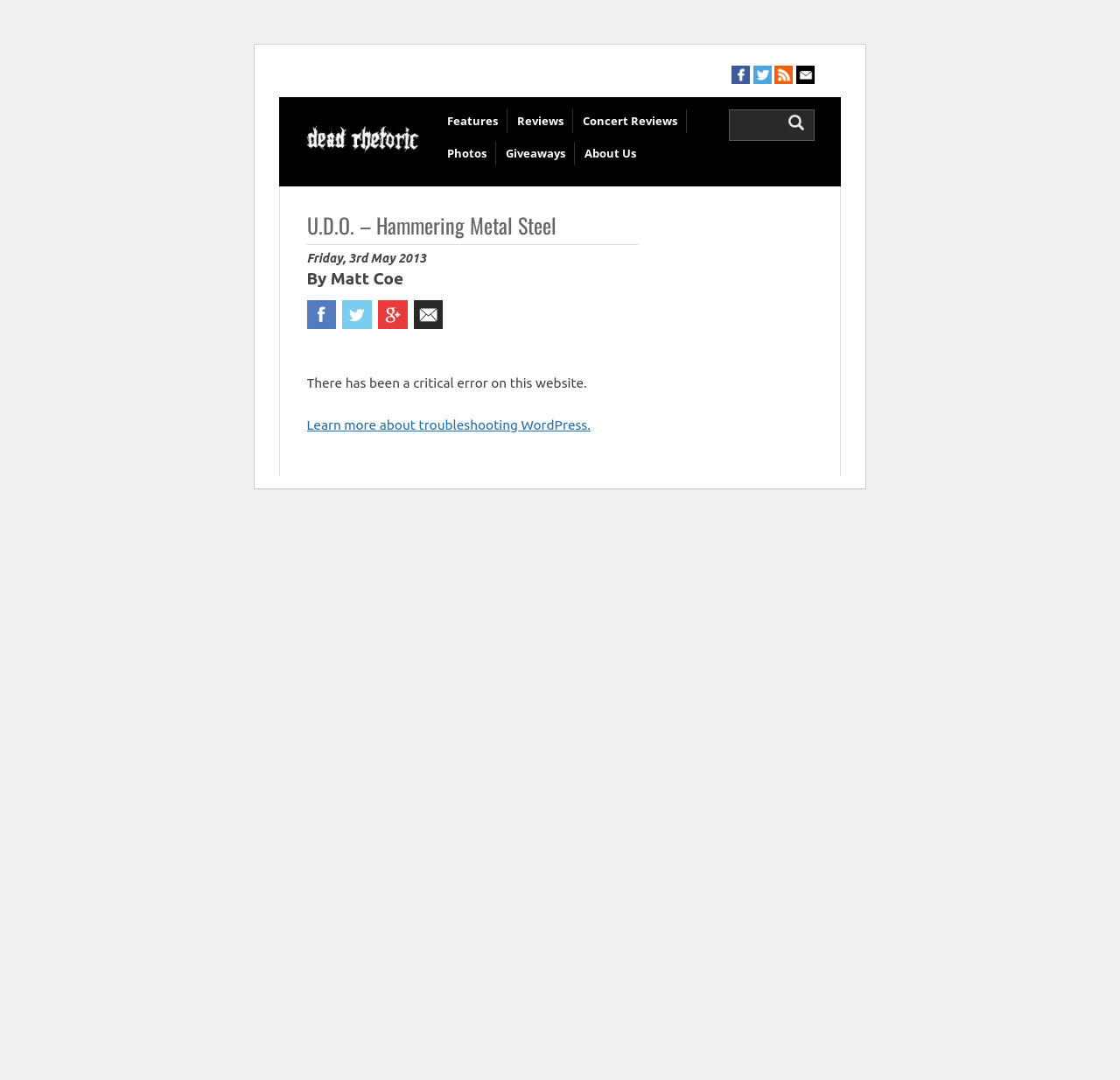Using details from the image, please answer the following question comprehensively:
How many social media links are present?

There are four social media links present, each with an image, located at the top right corner of the webpage.